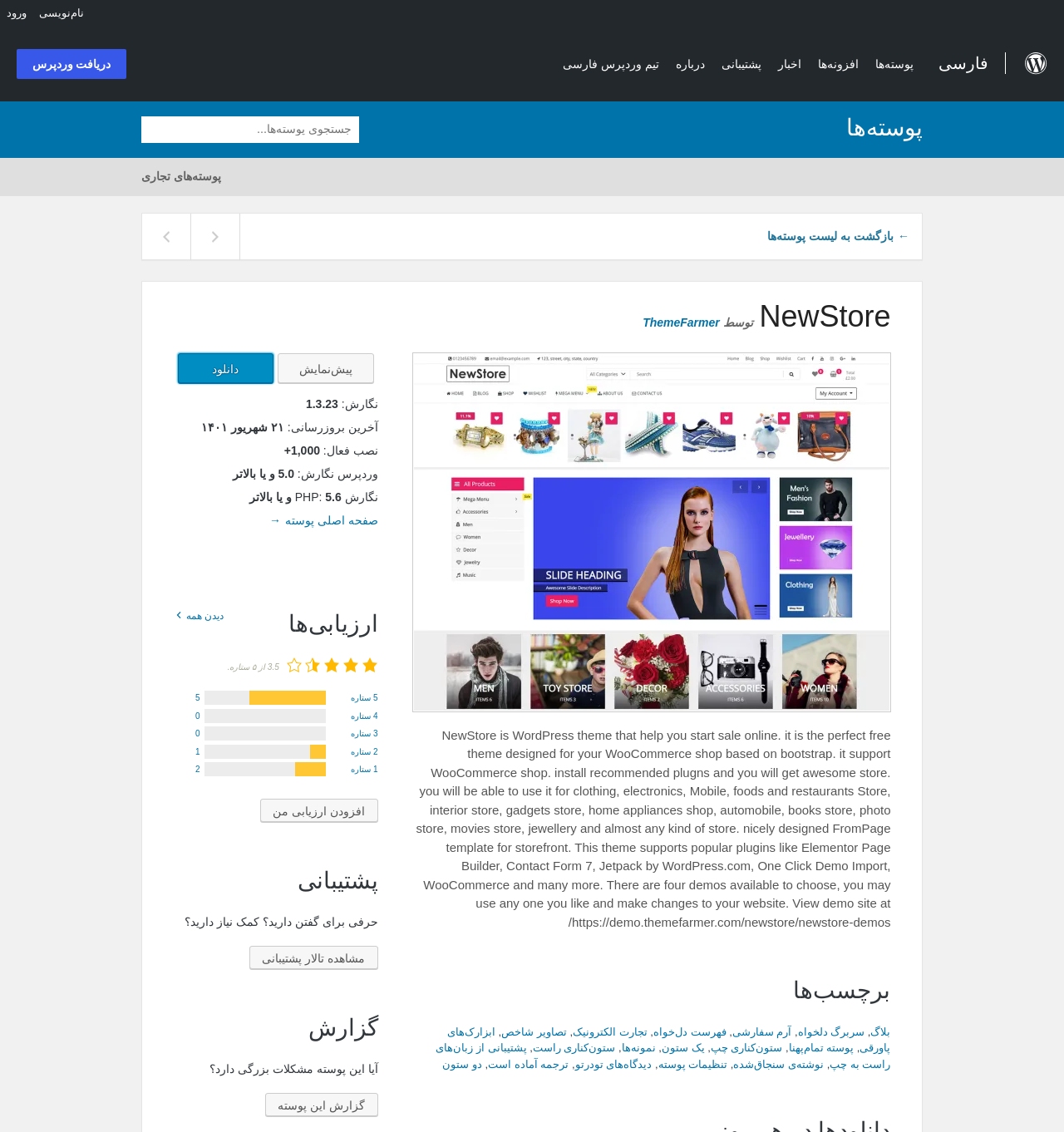Find the bounding box coordinates for the element that must be clicked to complete the instruction: "go to theme support". The coordinates should be four float numbers between 0 and 1, indicated as [left, top, right, bottom].

[0.67, 0.023, 0.723, 0.087]